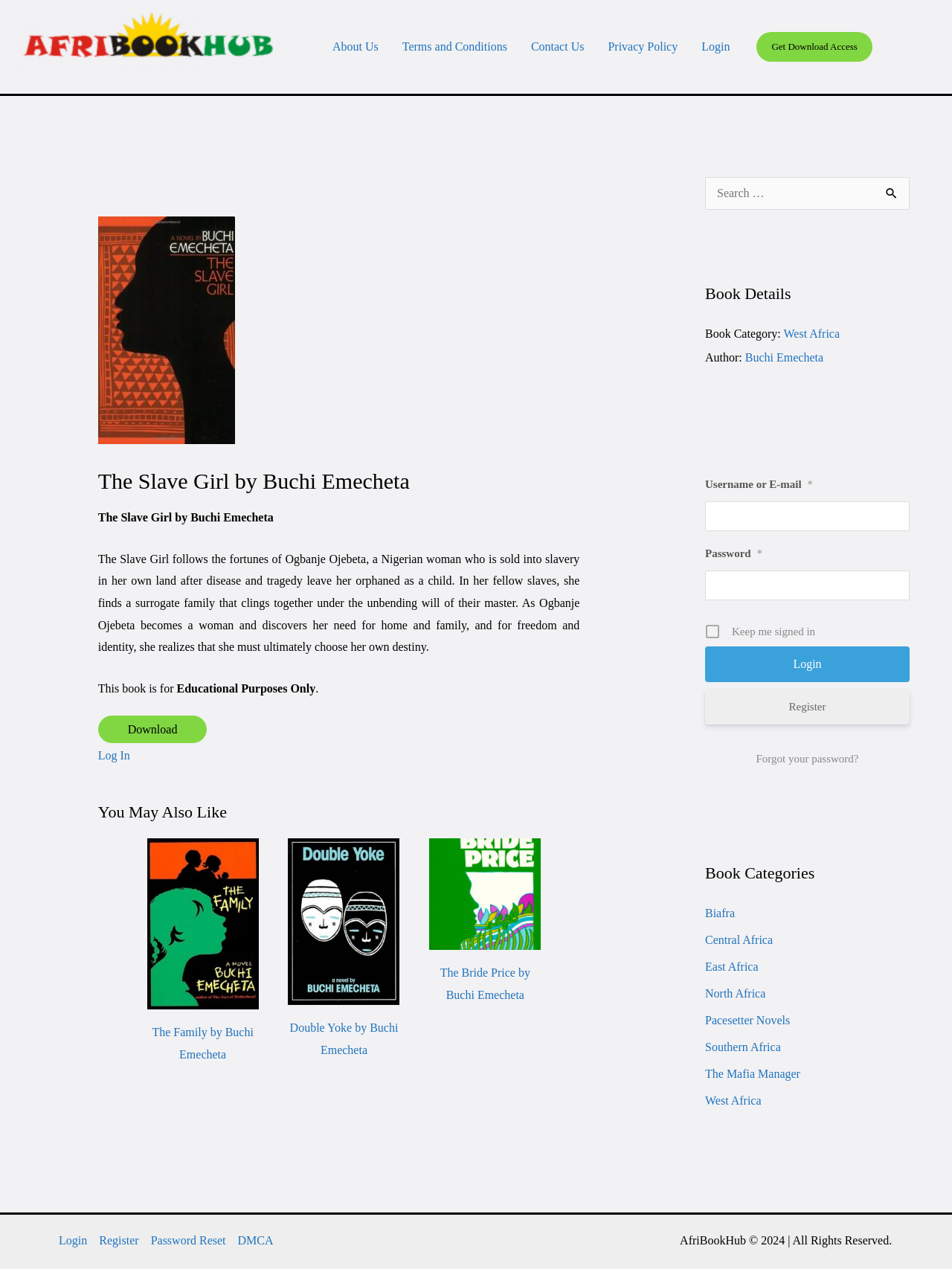Describe the webpage meticulously, covering all significant aspects.

The webpage is about a book titled "The Slave Girl" by Buchi Emecheta. At the top left corner, there is a logo and a link to "AfriBookHub". Next to it, there is a navigation menu with links to "About Us", "Terms and Conditions", "Contact Us", "Privacy Policy", and "Login". On the top right corner, there is a link to "Get Download Access".

Below the navigation menu, there is a main section that takes up most of the page. It has a heading with the book title, followed by a brief summary of the book. The summary is about a Nigerian woman who is sold into slavery and her journey to find her identity and freedom.

Under the summary, there are two links: "Download" and "Log In". Below these links, there is a section titled "You May Also Like" with three book recommendations, each with a link and an image. The book titles are "The Family", "Double Yoke", and "The Bride Price", all by Buchi Emecheta.

On the right side of the page, there is a search bar with a label "Search for:" and a button to submit the search query. Below the search bar, there is a section titled "Book Details" with information about the book, including its category, author, and a link to the author's page.

Further down, there is a login form with fields for username or email, password, and a button to log in. There are also links to register, forgot password, and a list of book categories.

At the bottom of the page, there is a footer section with links to "Login", "Register", "Password Reset", "DMCA", and a copyright notice for AfriBookHub.